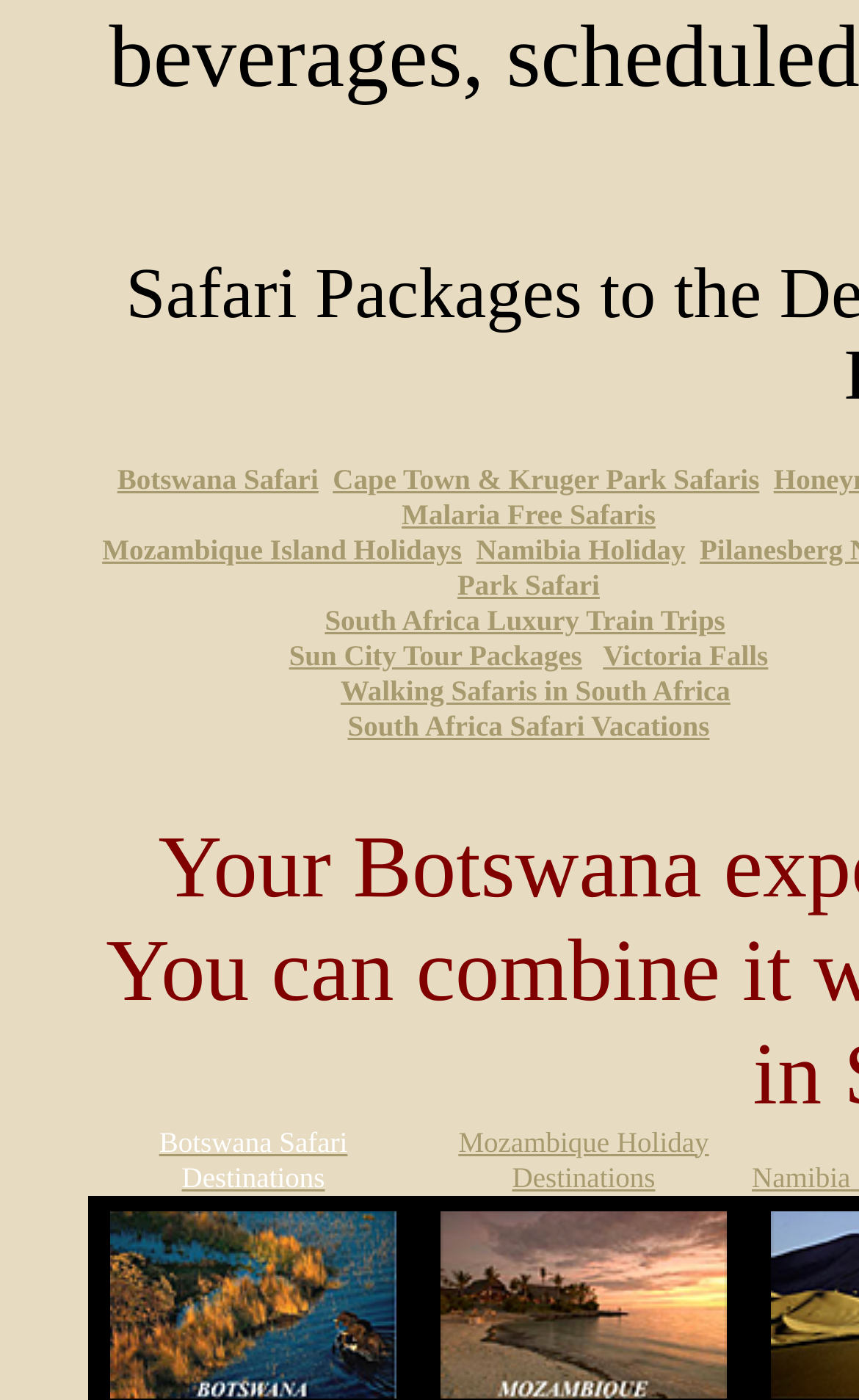Provide the bounding box coordinates of the HTML element this sentence describes: "Sun City Tour Packages". The bounding box coordinates consist of four float numbers between 0 and 1, i.e., [left, top, right, bottom].

[0.336, 0.456, 0.678, 0.479]